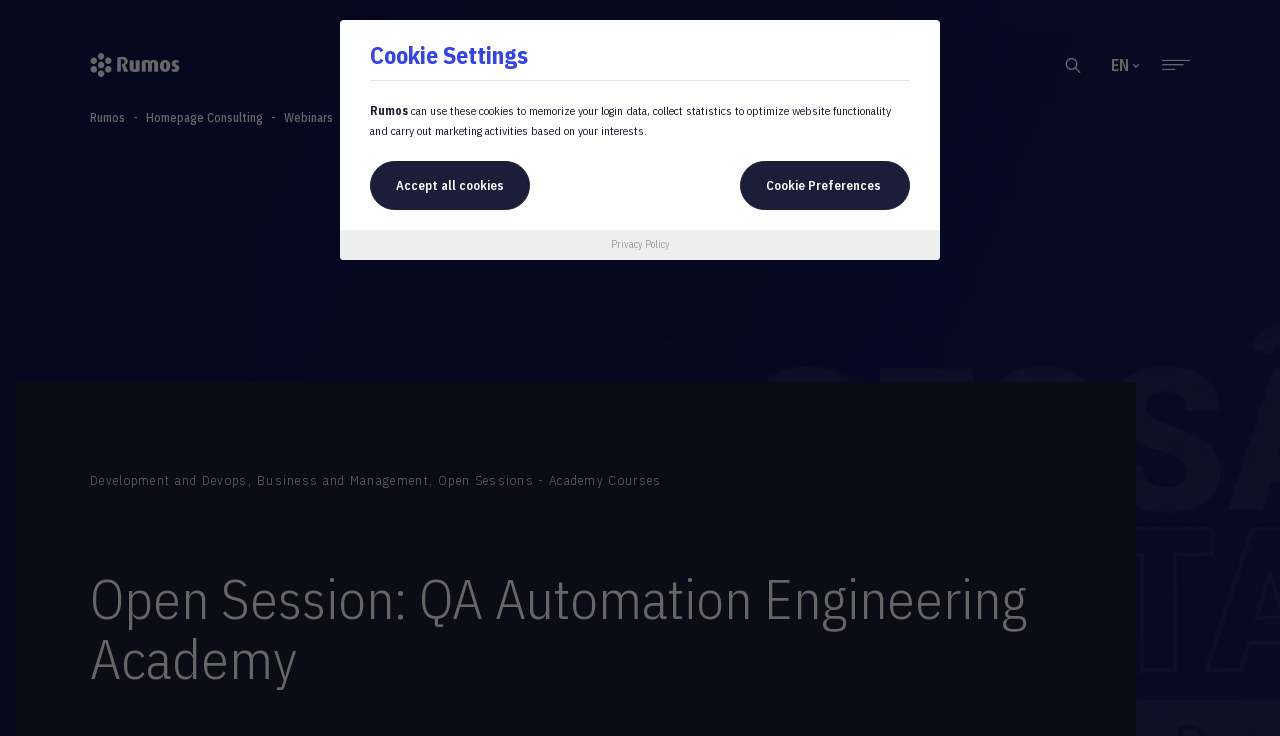Give a short answer to this question using one word or a phrase:
What are the categories listed under Development and Devops?

None